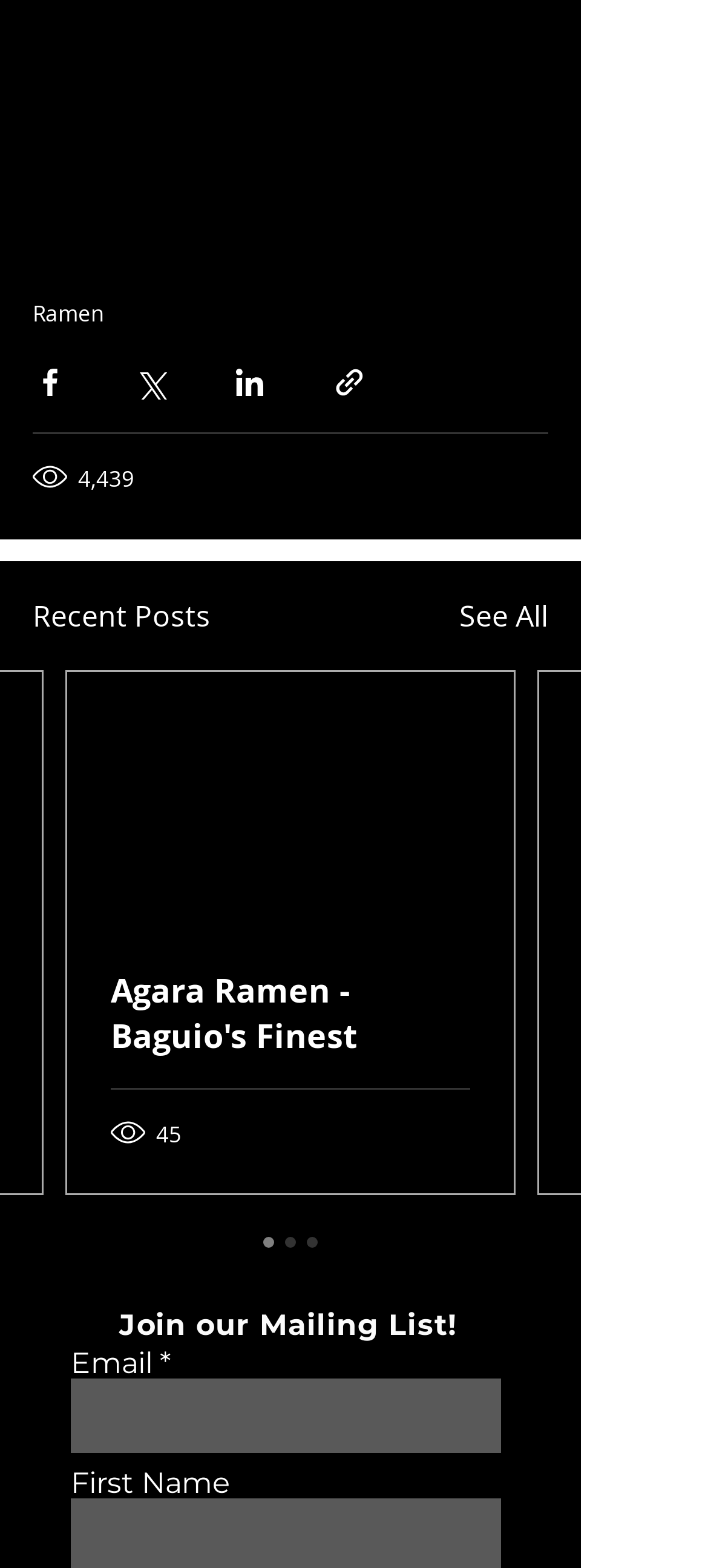What is the purpose of the input field labeled 'Email *'?
Please provide a single word or phrase in response based on the screenshot.

To enter email address